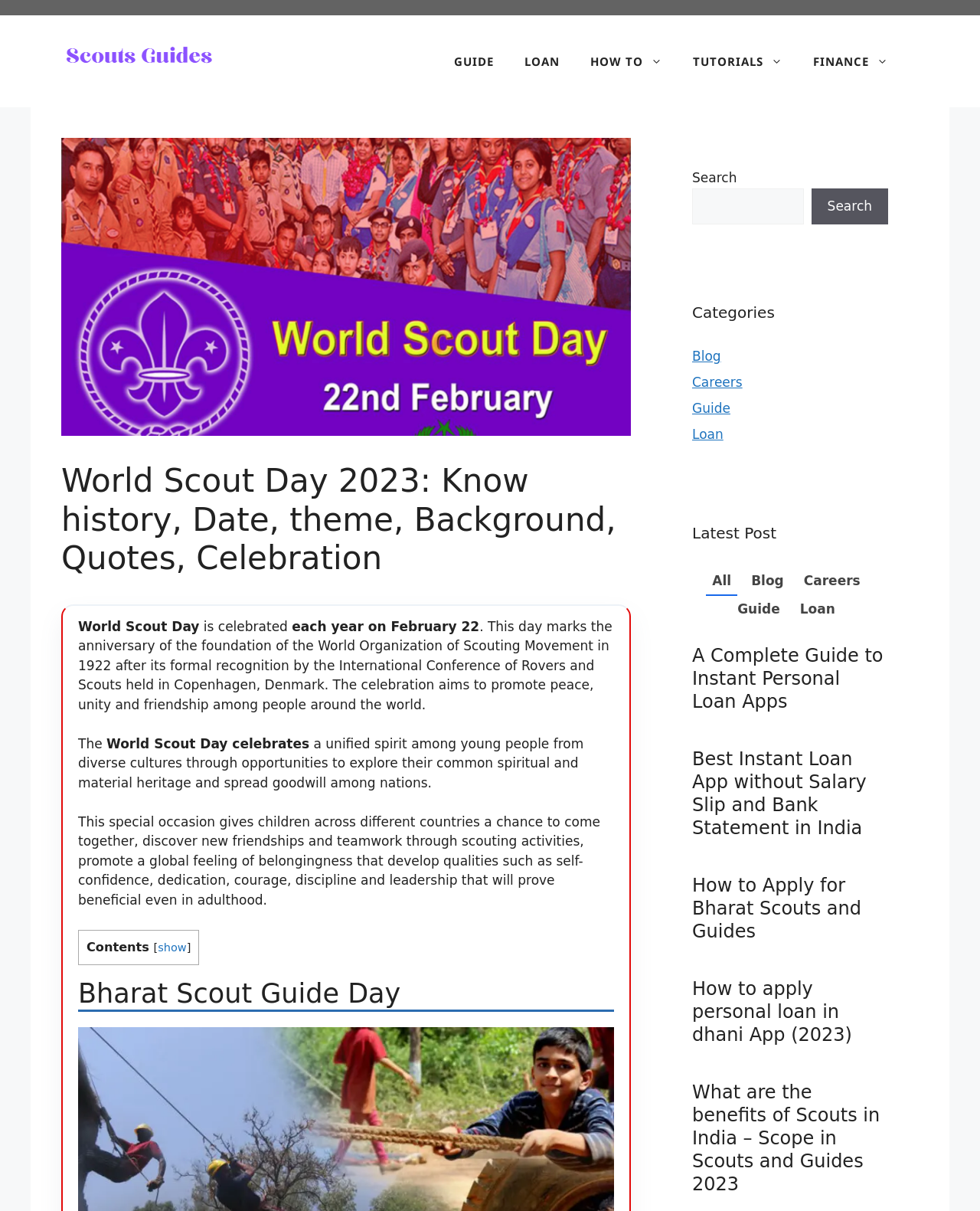Can you identify the bounding box coordinates of the clickable region needed to carry out this instruction: 'Read about Bharat Scout Guide Day'? The coordinates should be four float numbers within the range of 0 to 1, stated as [left, top, right, bottom].

[0.08, 0.807, 0.627, 0.836]